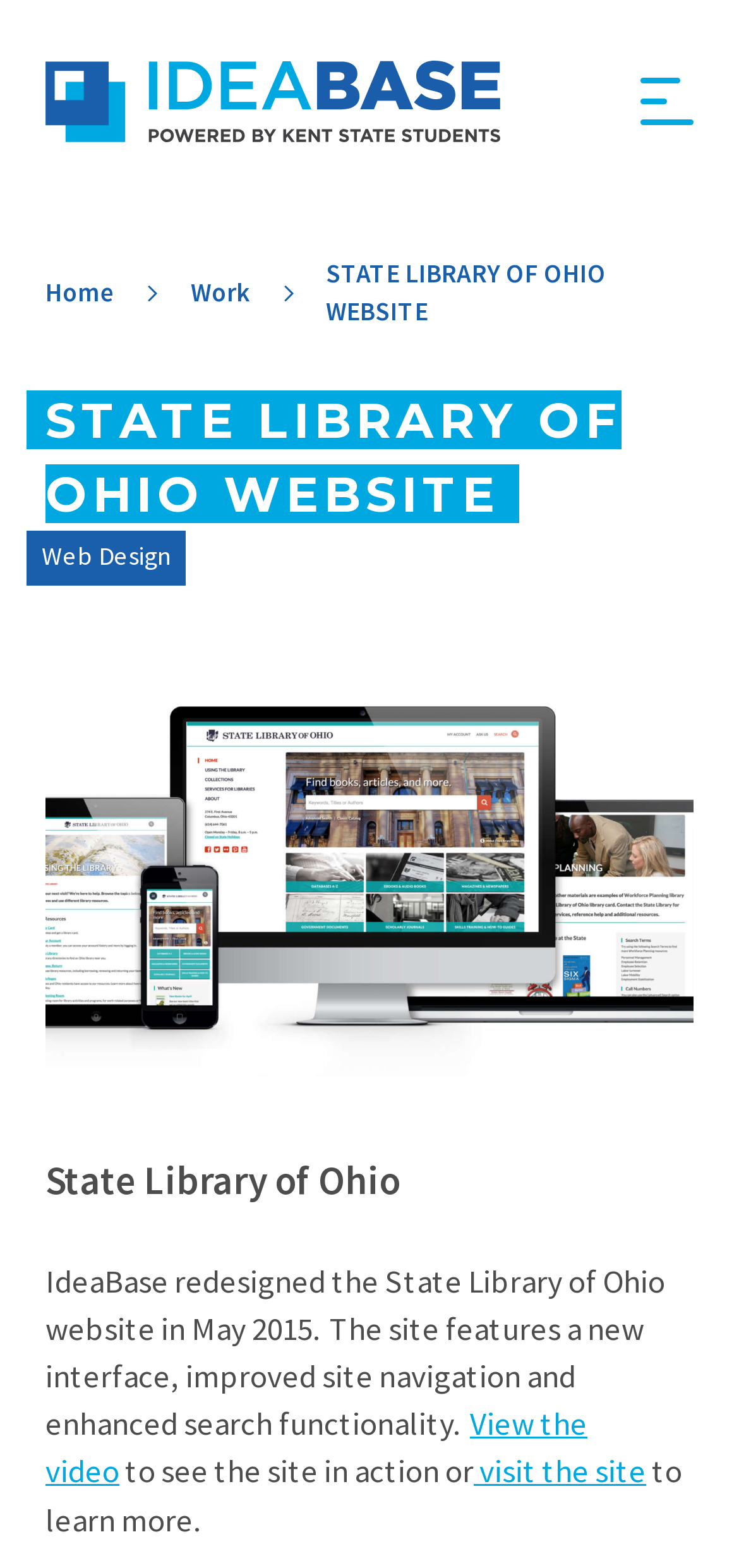What is the purpose of the 'View the video' link?
Give a one-word or short-phrase answer derived from the screenshot.

To see the site in action